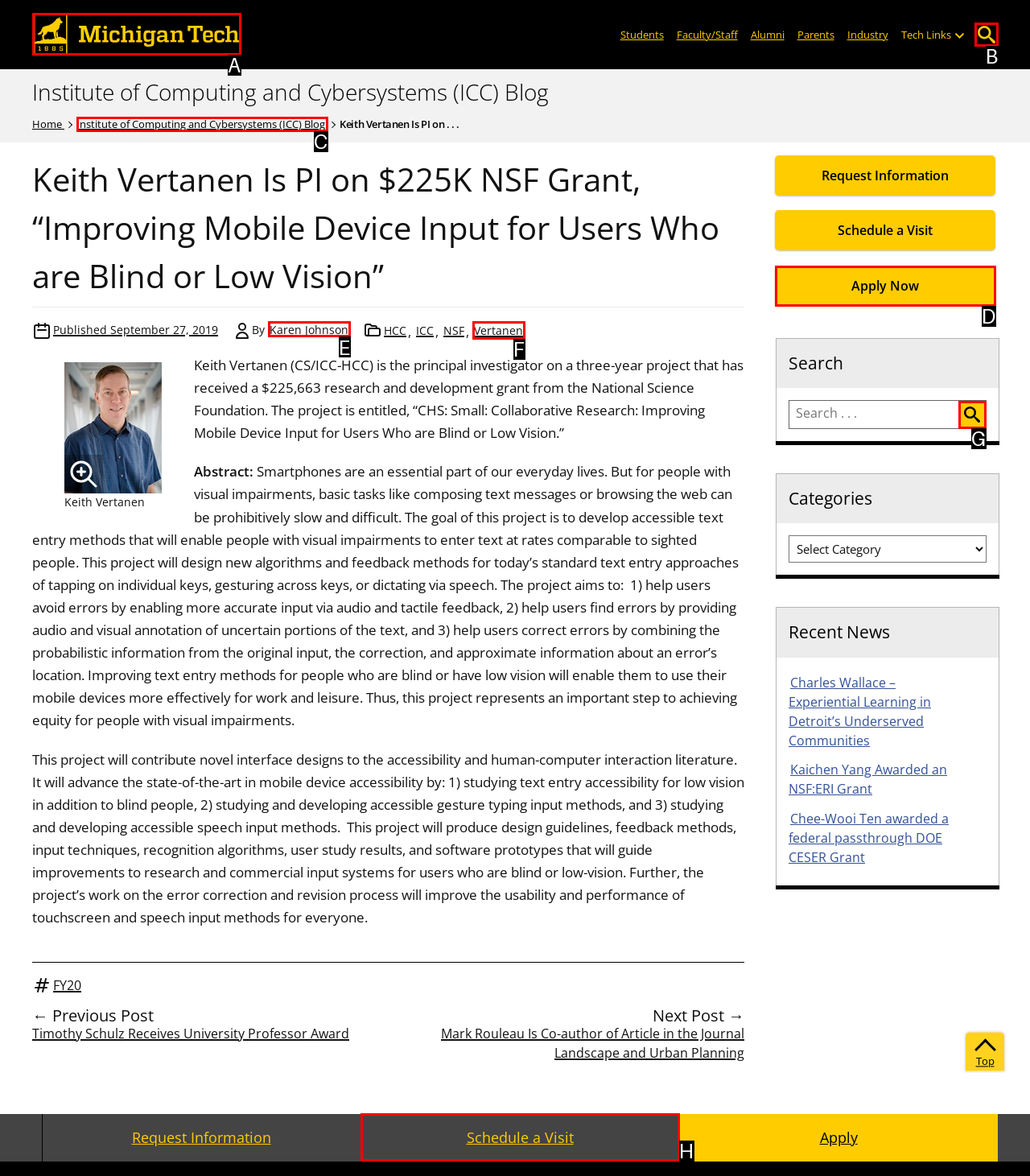Based on the description: Karen Johnson, select the HTML element that fits best. Provide the letter of the matching option.

E